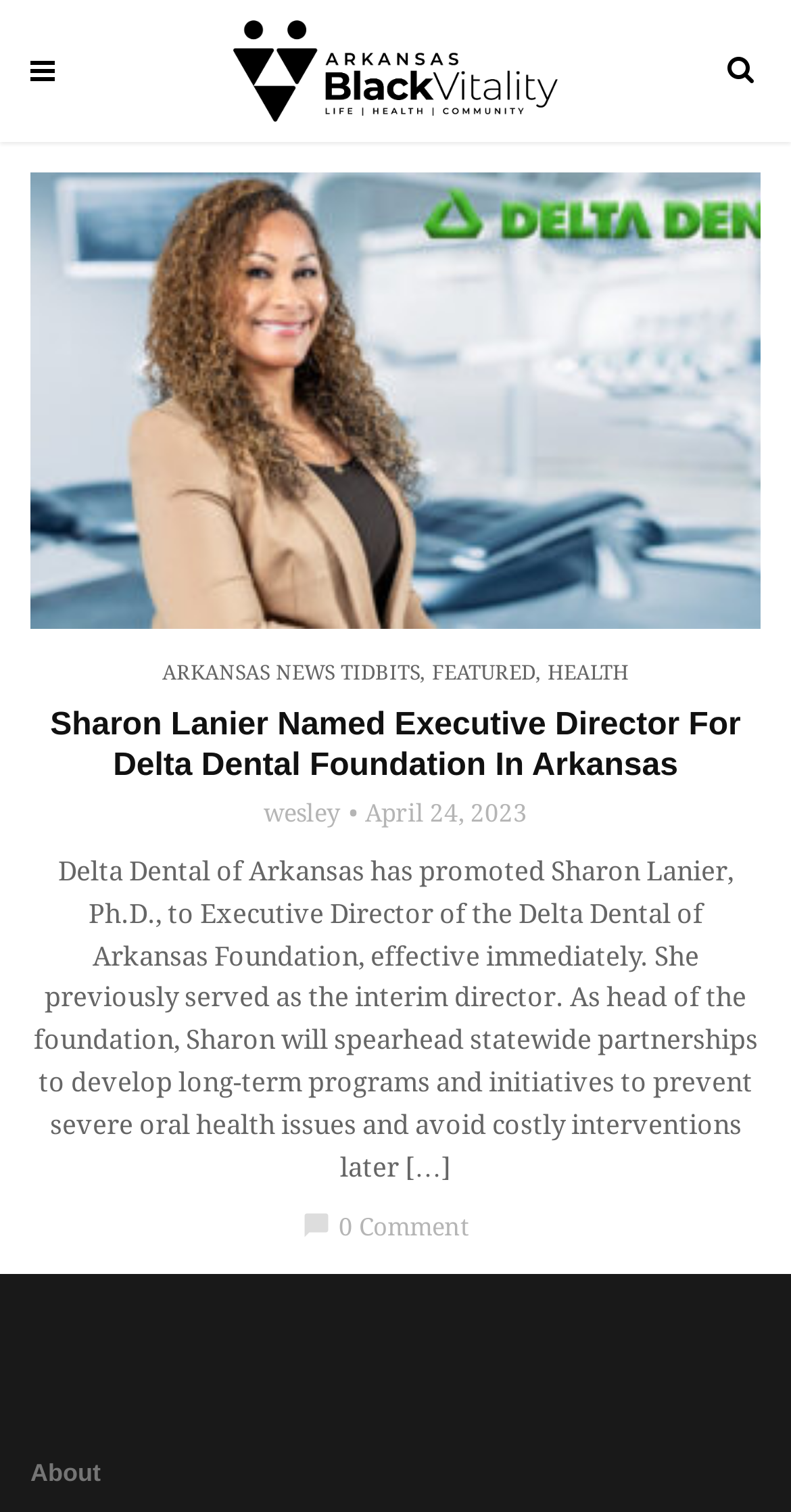How many comments are there on the article?
Provide a detailed answer to the question using information from the image.

I found the answer by looking at the StaticText element with the text '0 Comment' which is located at the coordinates [0.428, 0.803, 0.592, 0.822].